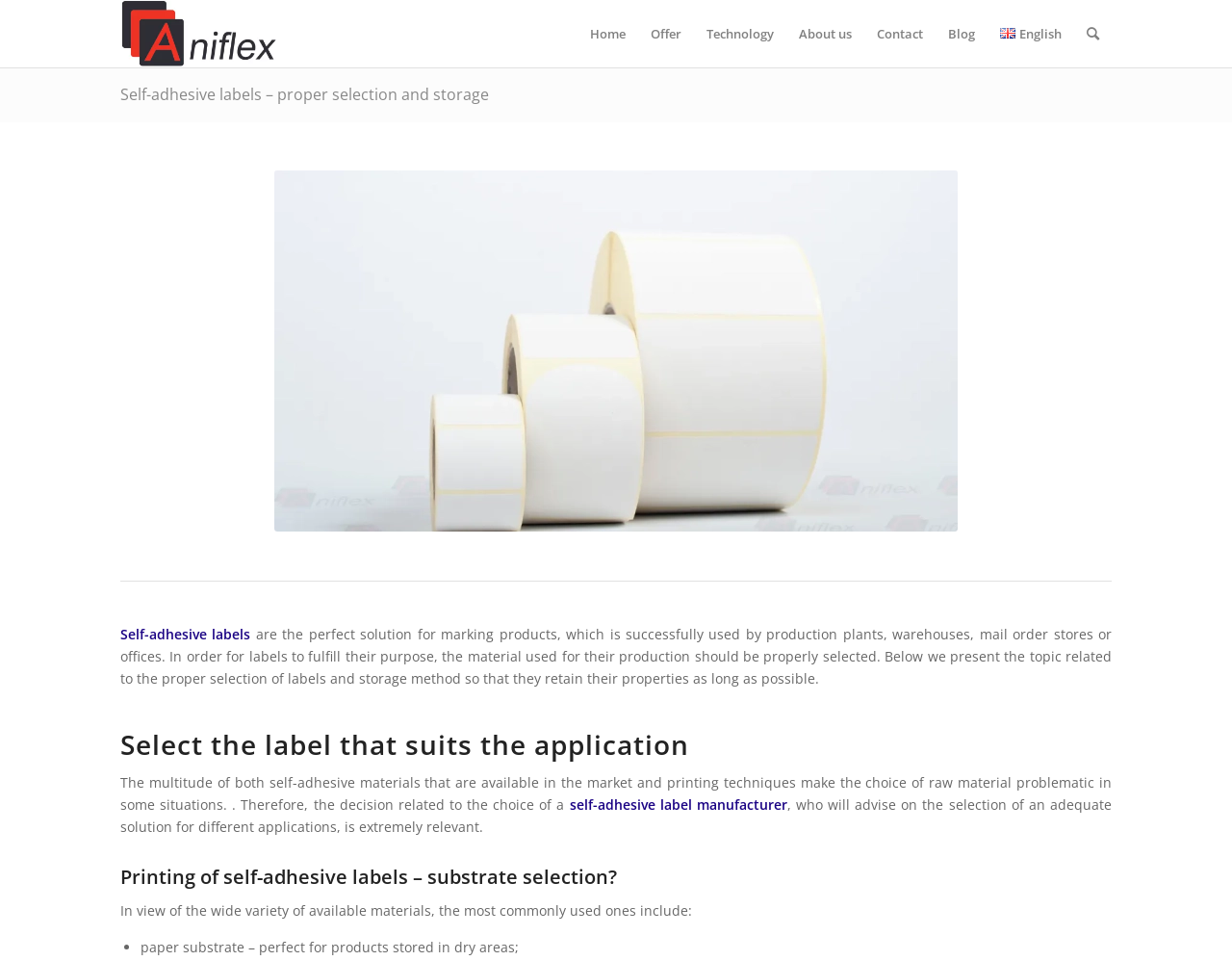Locate the bounding box coordinates of the element that should be clicked to execute the following instruction: "go to home page".

[0.469, 0.0, 0.518, 0.07]